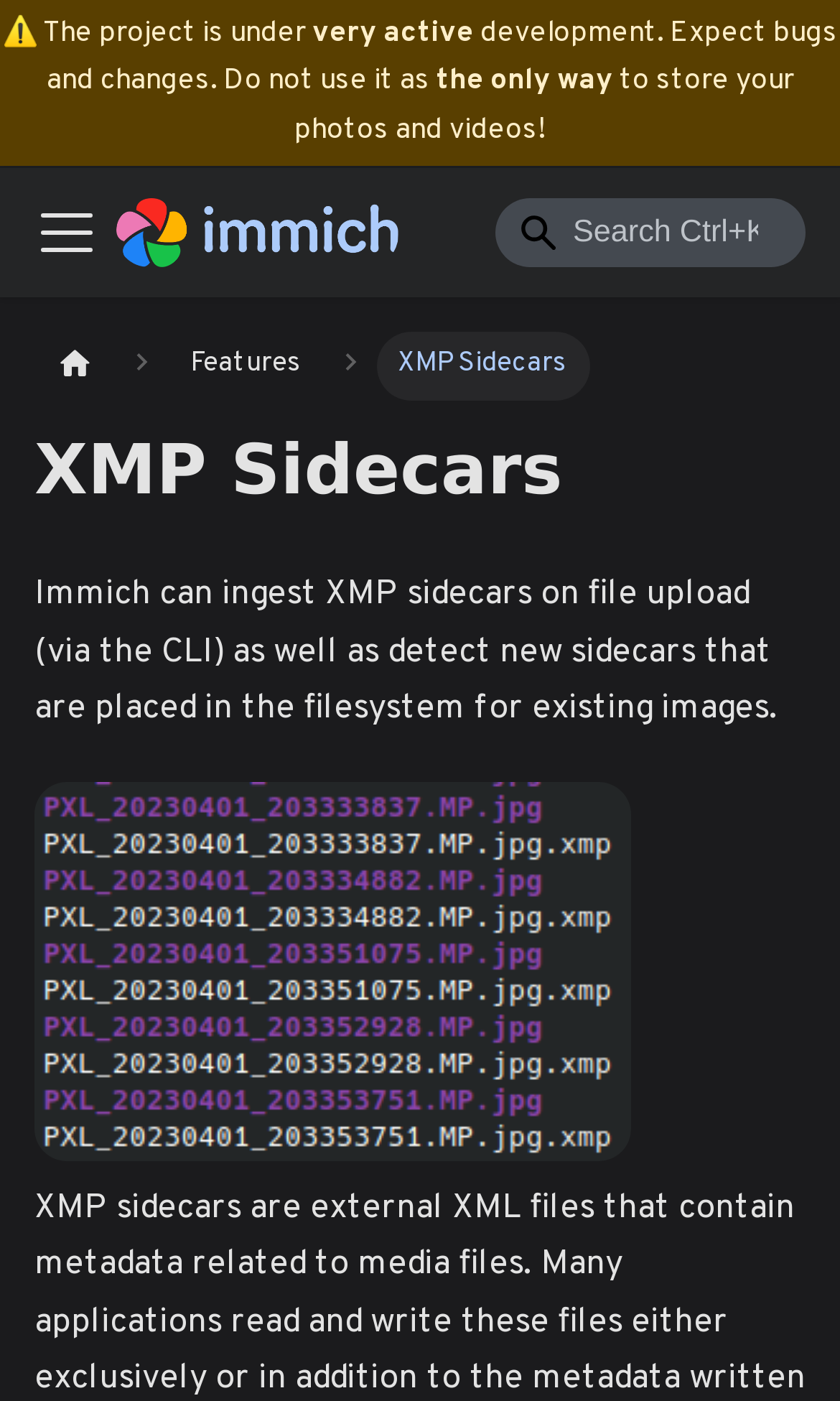Identify the bounding box for the described UI element. Provide the coordinates in (top-left x, top-left y, bottom-right x, bottom-right y) format with values ranging from 0 to 1: aria-label="Home page"

[0.041, 0.237, 0.139, 0.285]